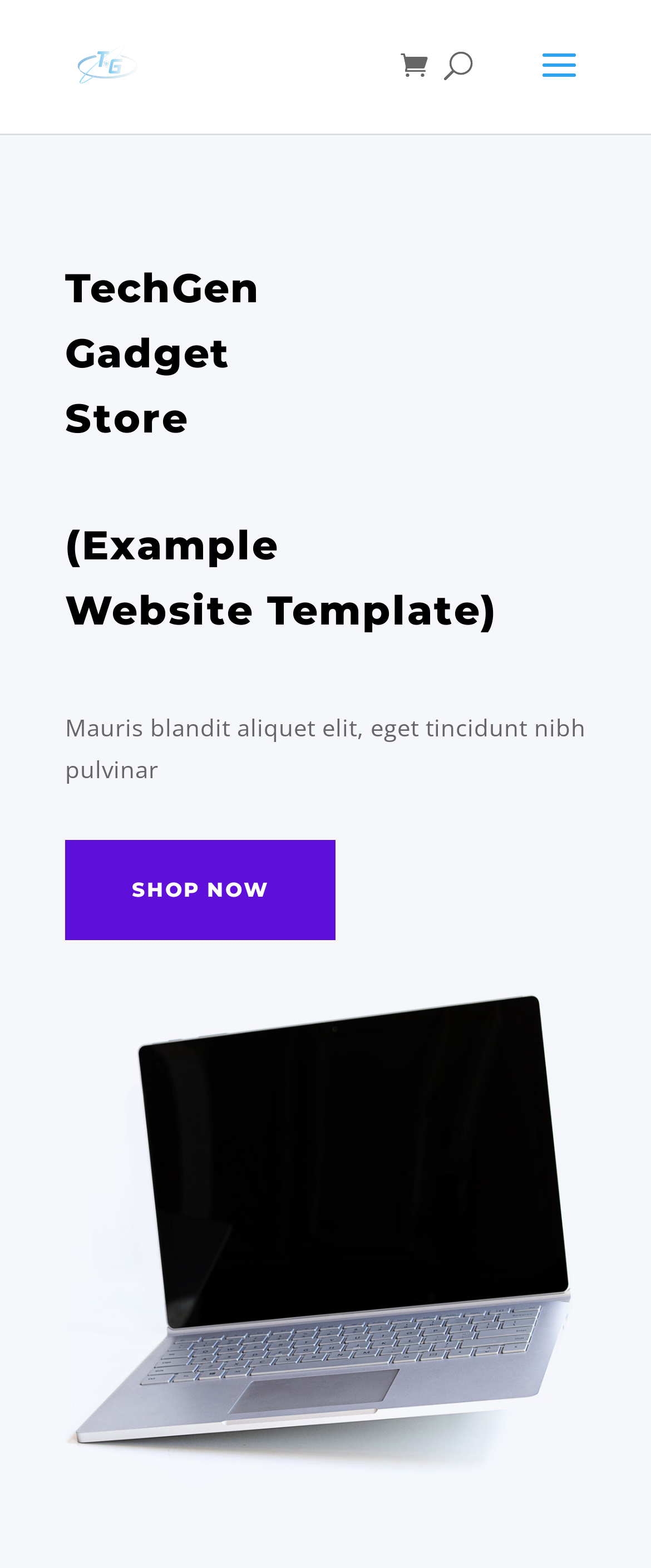What is the text on the top-left link?
Refer to the screenshot and answer in one word or phrase.

techgenstore.com